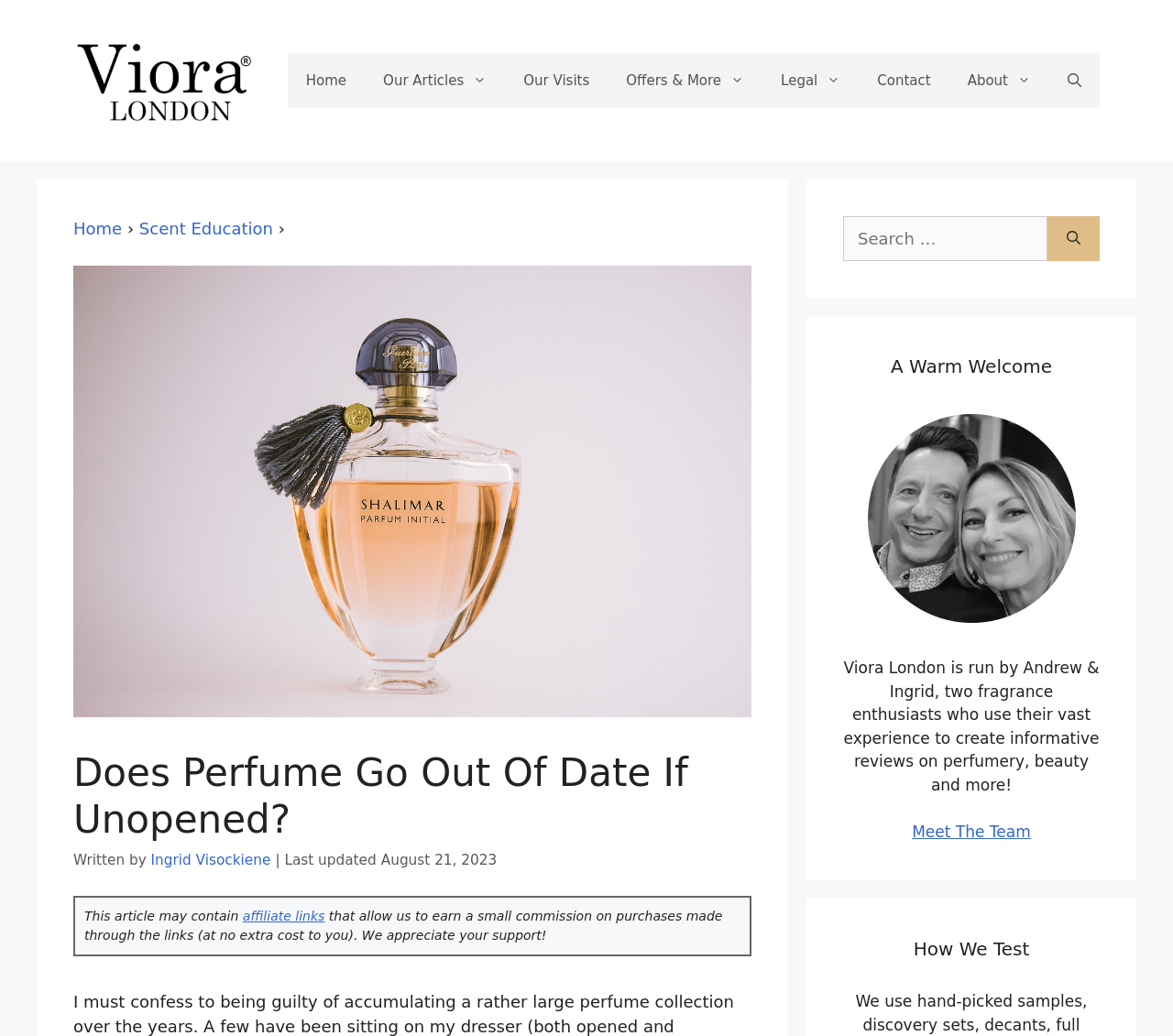What is the text of the webpage's headline?

Does Perfume Go Out Of Date If Unopened?